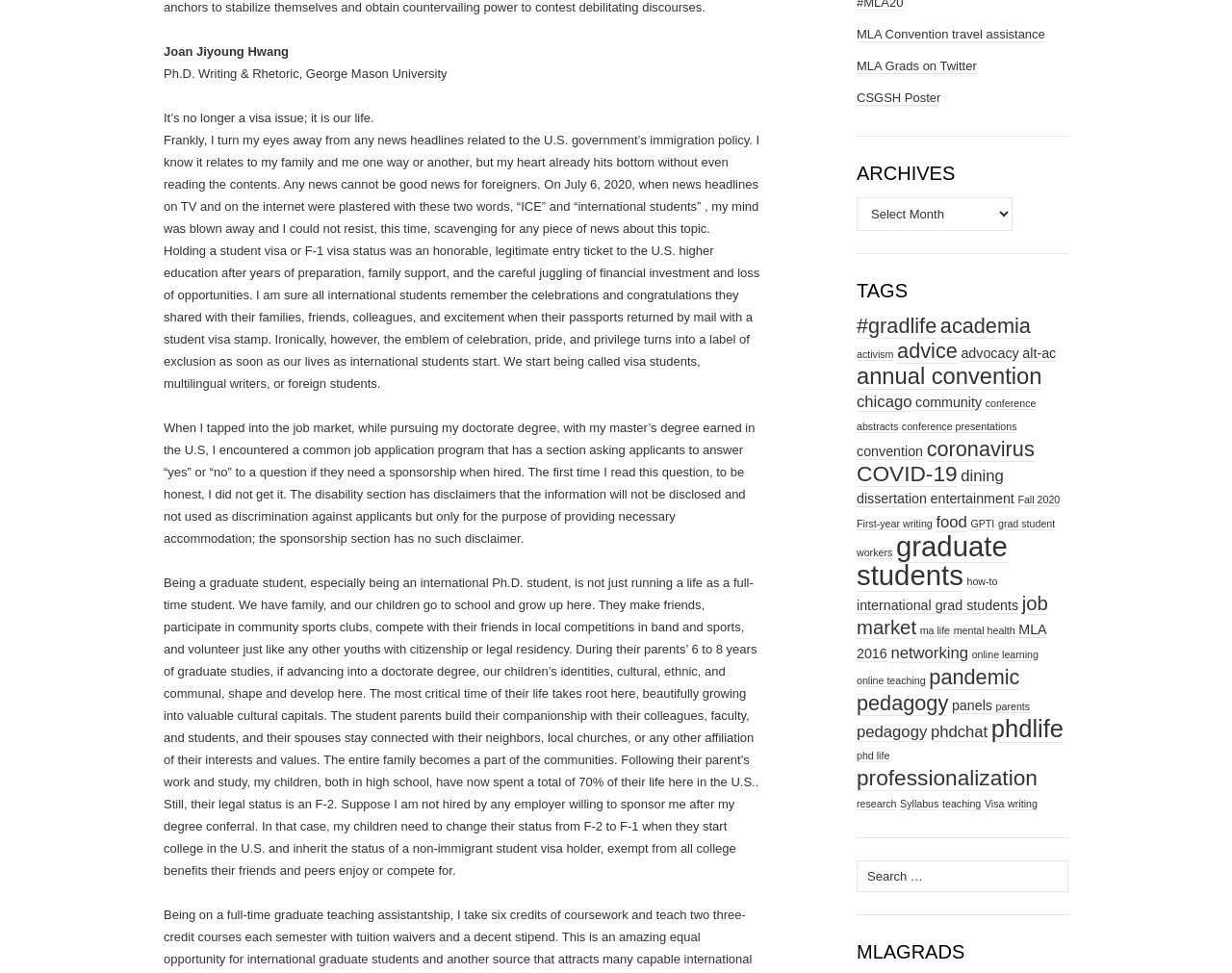Utilize the information from the image to answer the question in detail:
What is the author's profession?

Based on the text 'Ph.D. Writing & Rhetoric, George Mason University' which is likely the author's bio, we can infer that the author is a Ph.D. student or professor in the field of Writing and Rhetoric.